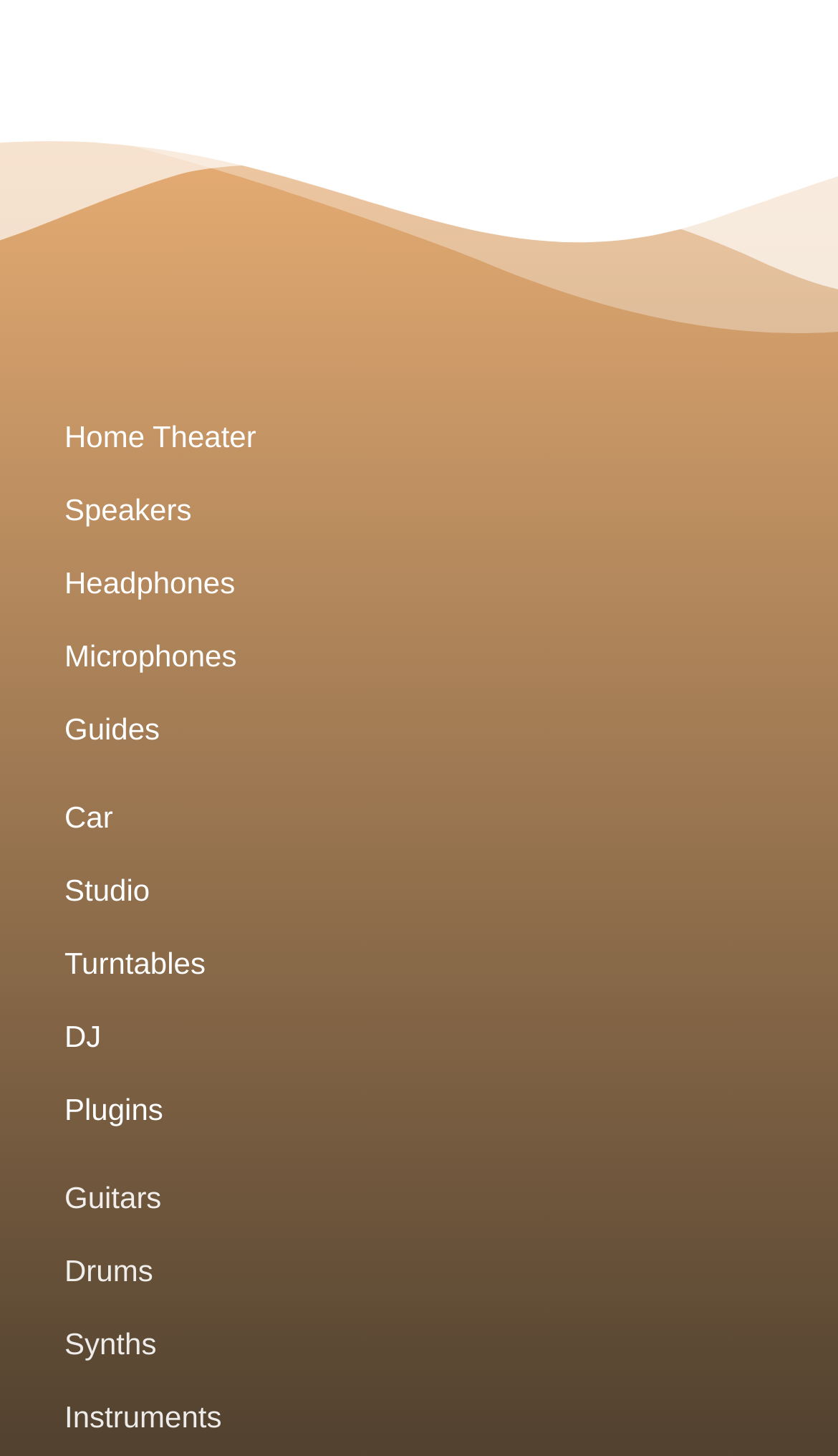Please identify the bounding box coordinates of the clickable element to fulfill the following instruction: "go to Home Theater". The coordinates should be four float numbers between 0 and 1, i.e., [left, top, right, bottom].

[0.077, 0.285, 0.923, 0.316]